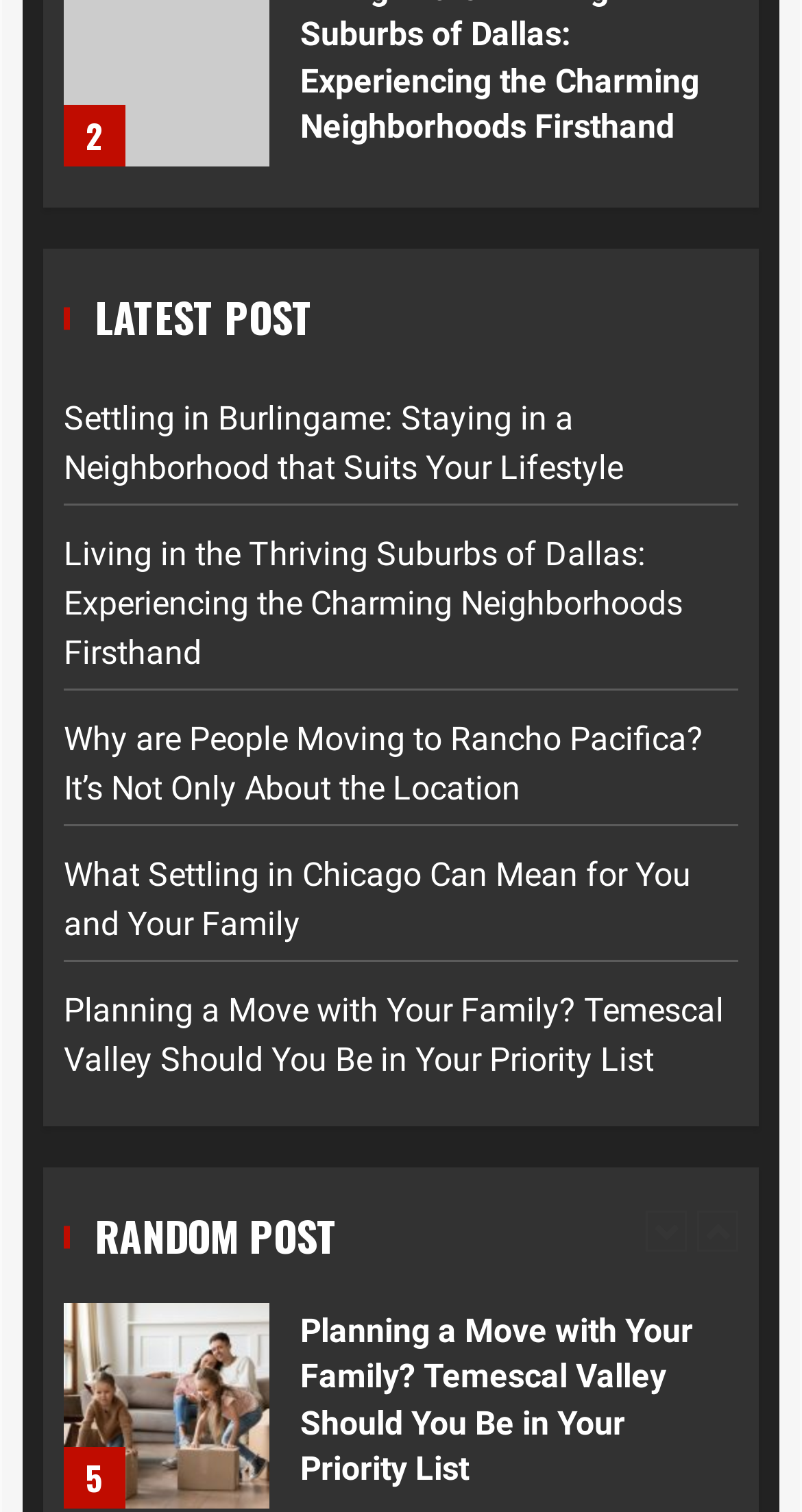Give a short answer to this question using one word or a phrase:
How many times does the post 'Settling in Burlingame: Staying in a Neighborhood that Suits Your Lifestyle' appear on the webpage?

3